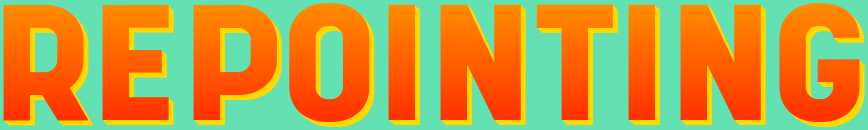Look at the image and give a detailed response to the following question: What is the significance of the typography?

The typography of the text 'REPOINTING' suggests a sense of urgency and vitality, emphasizing the importance of repointing in maintaining masonry and highlighting the essential service of repairing mortar joints in brickwork.